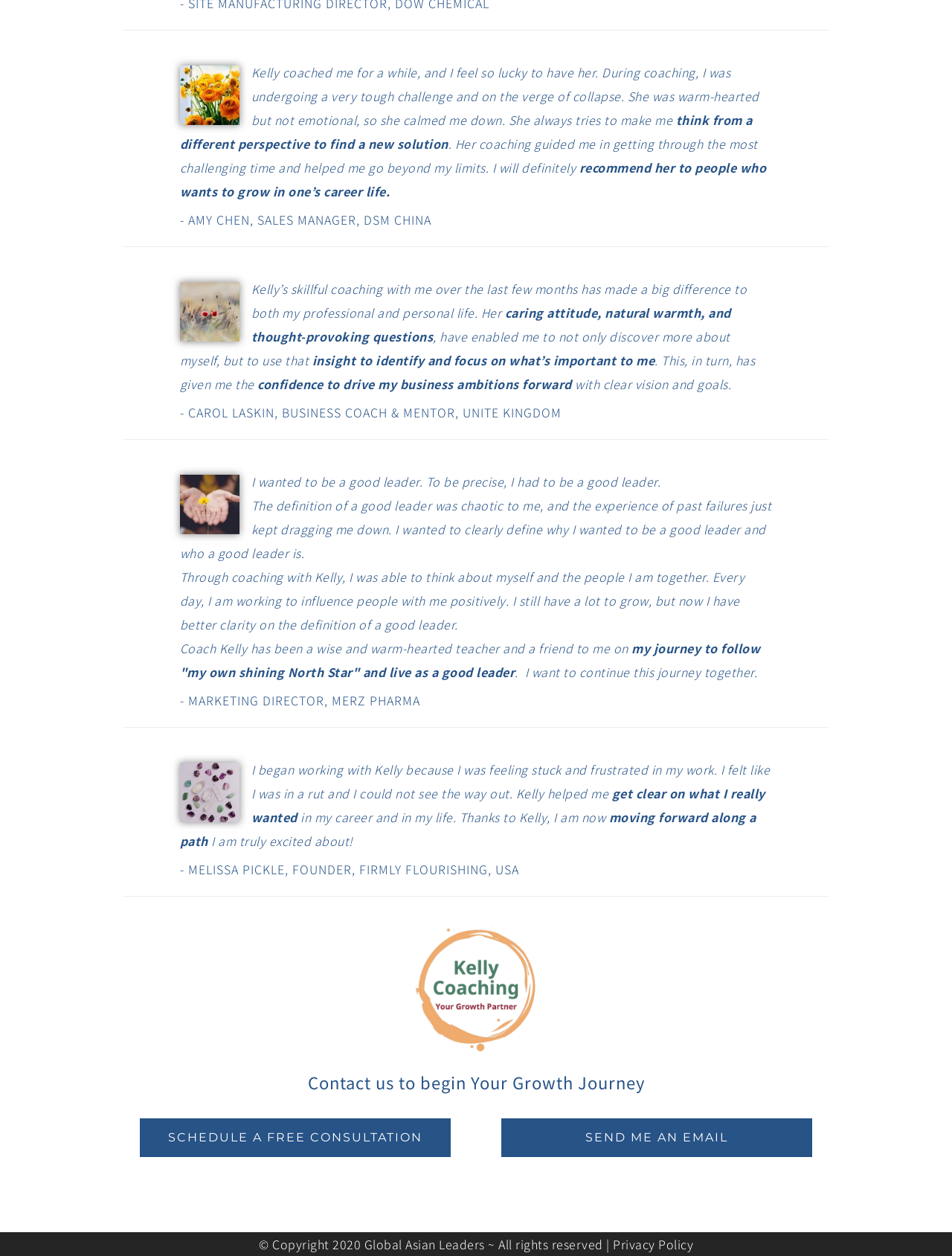Answer the question below using just one word or a short phrase: 
What is the copyright year of the webpage?

2020